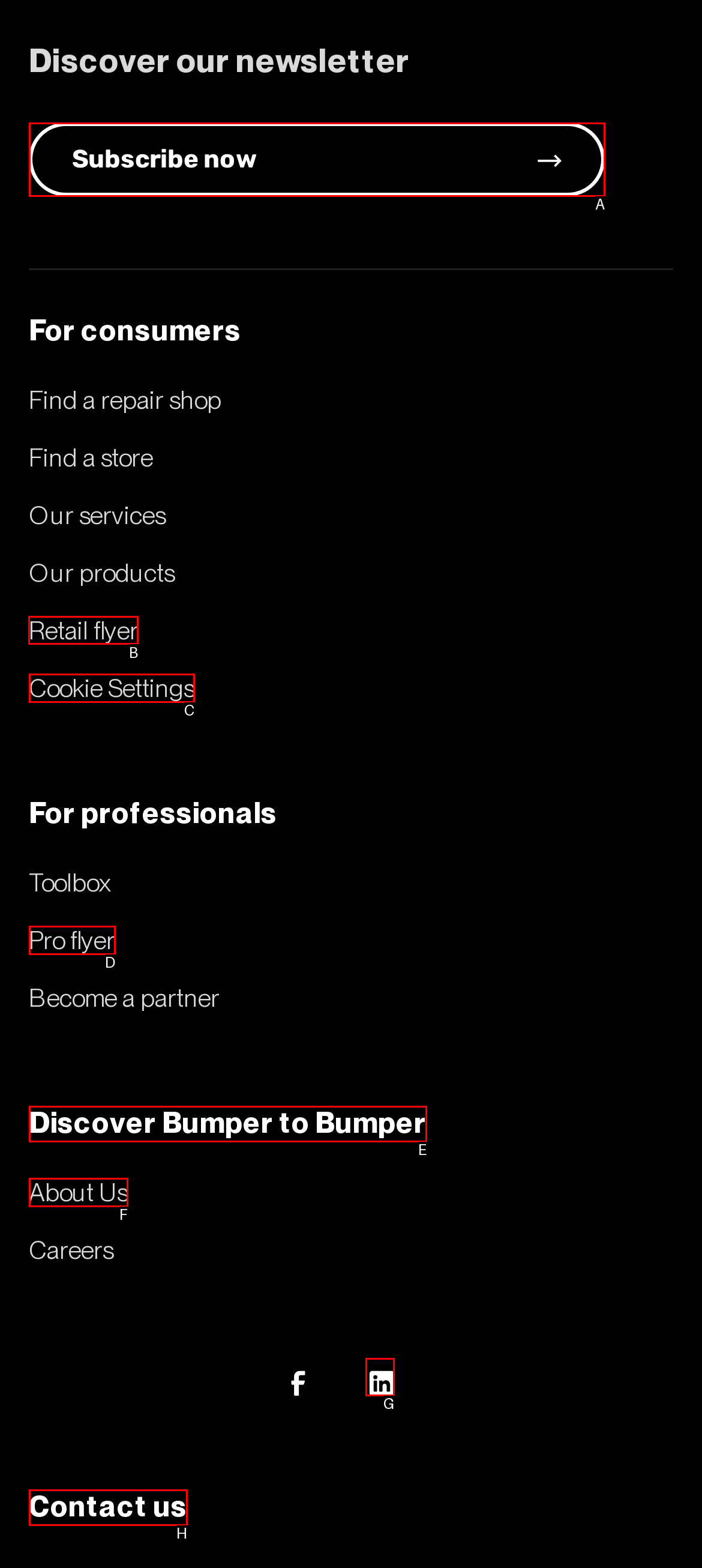For the task: View retail flyer, specify the letter of the option that should be clicked. Answer with the letter only.

B